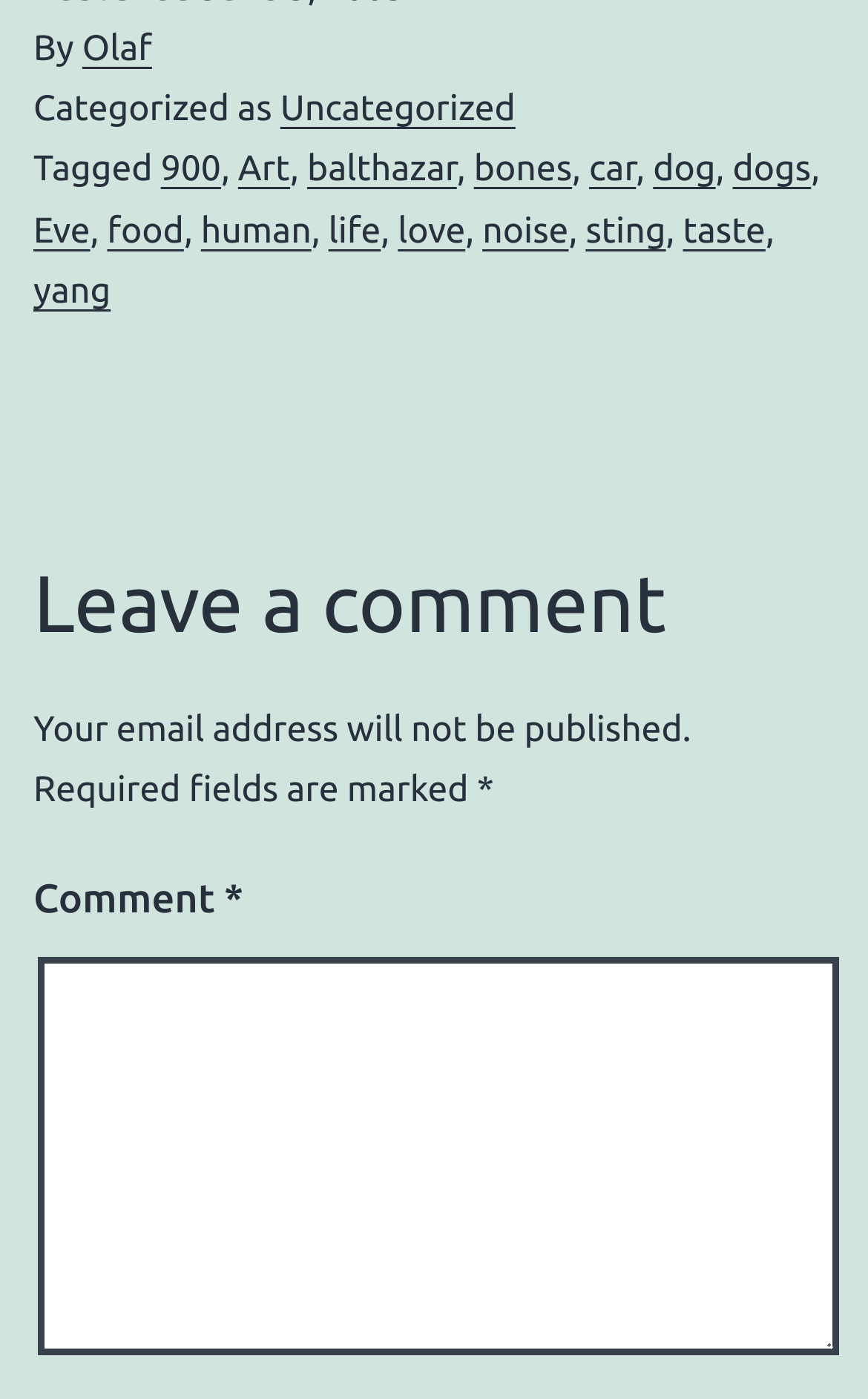Please indicate the bounding box coordinates for the clickable area to complete the following task: "Click on the link 'Art'". The coordinates should be specified as four float numbers between 0 and 1, i.e., [left, top, right, bottom].

[0.274, 0.107, 0.334, 0.136]